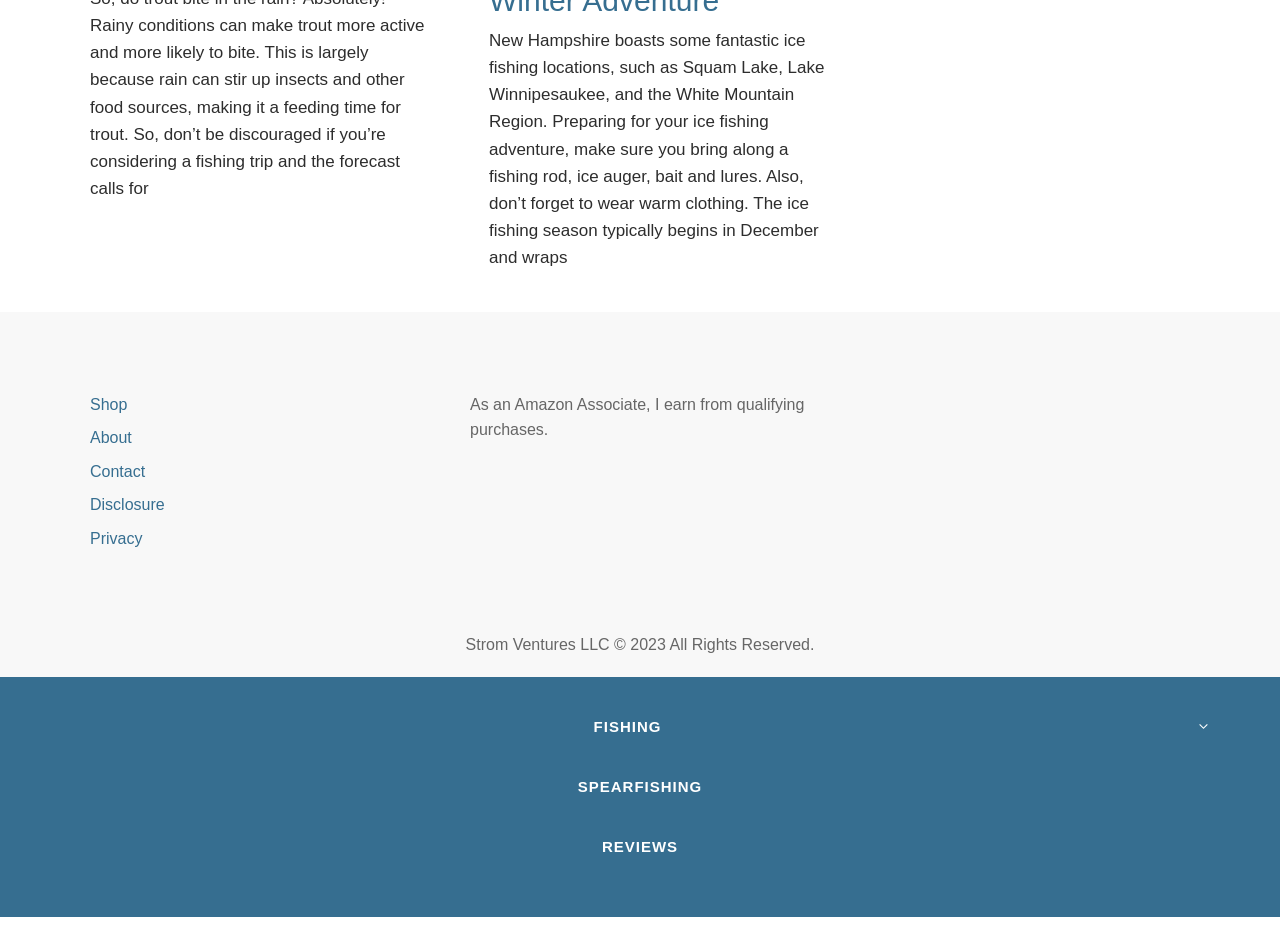Carefully examine the image and provide an in-depth answer to the question: How many main navigation links are there?

There are five main navigation links: 'Shop', 'About', 'Contact', 'Disclosure', and 'Privacy', which are all link elements located at the top of the webpage.